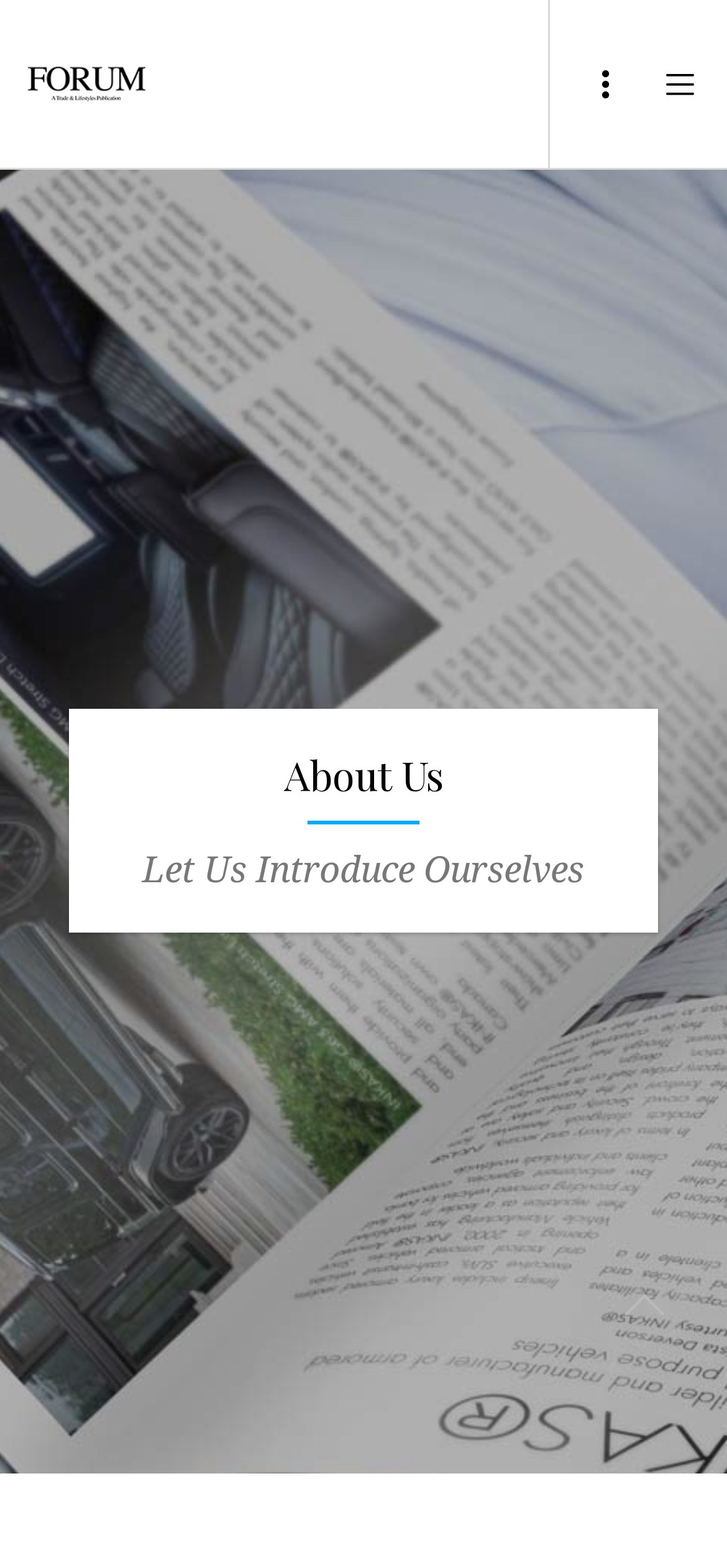Based on the visual content of the image, answer the question thoroughly: How many social media links are present?

I can see two social media links, one with the icon '' and another with the icon '', which are commonly used for social media platforms.